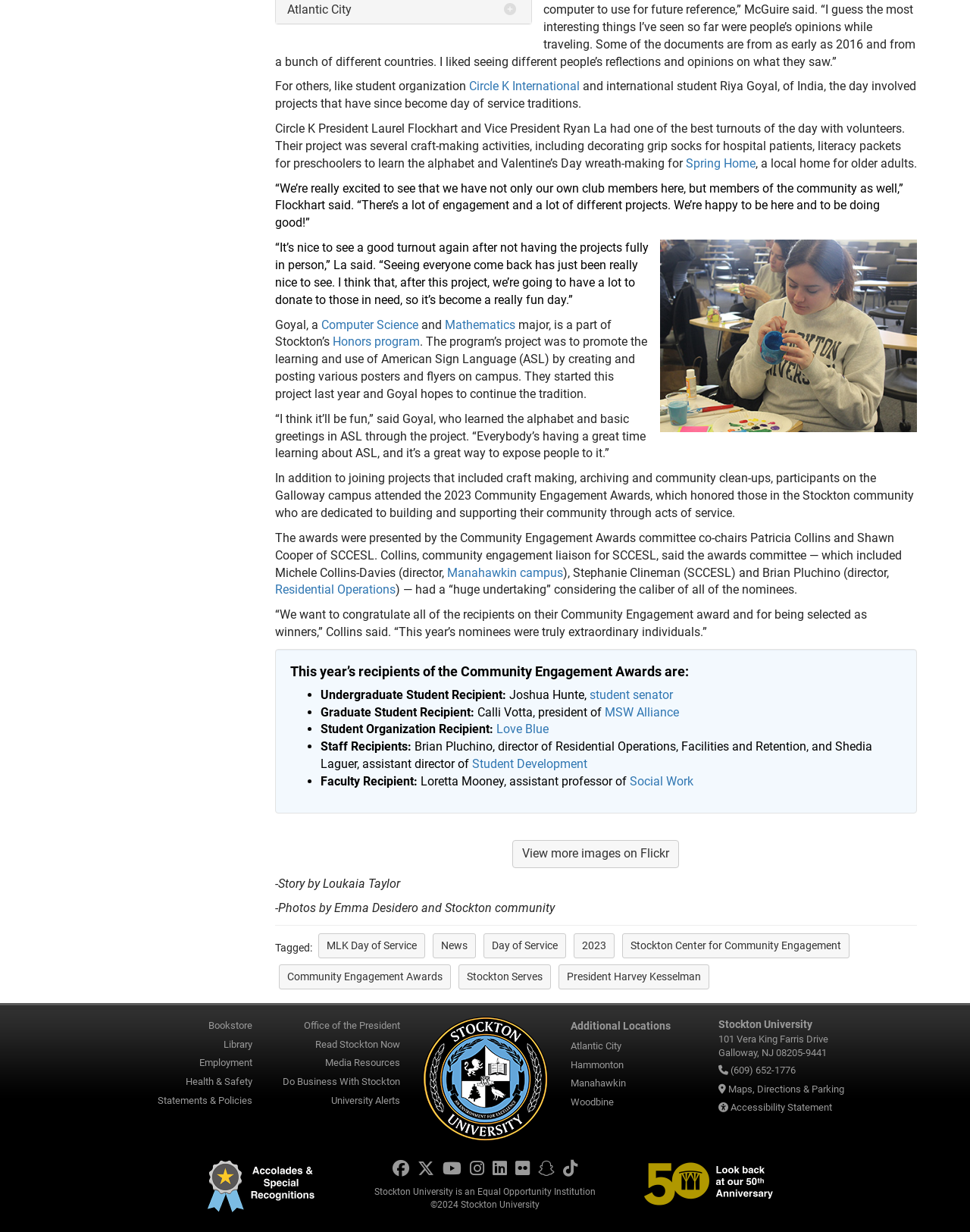Show me the bounding box coordinates of the clickable region to achieve the task as per the instruction: "Visit the Office of the President".

[0.313, 0.826, 0.412, 0.839]